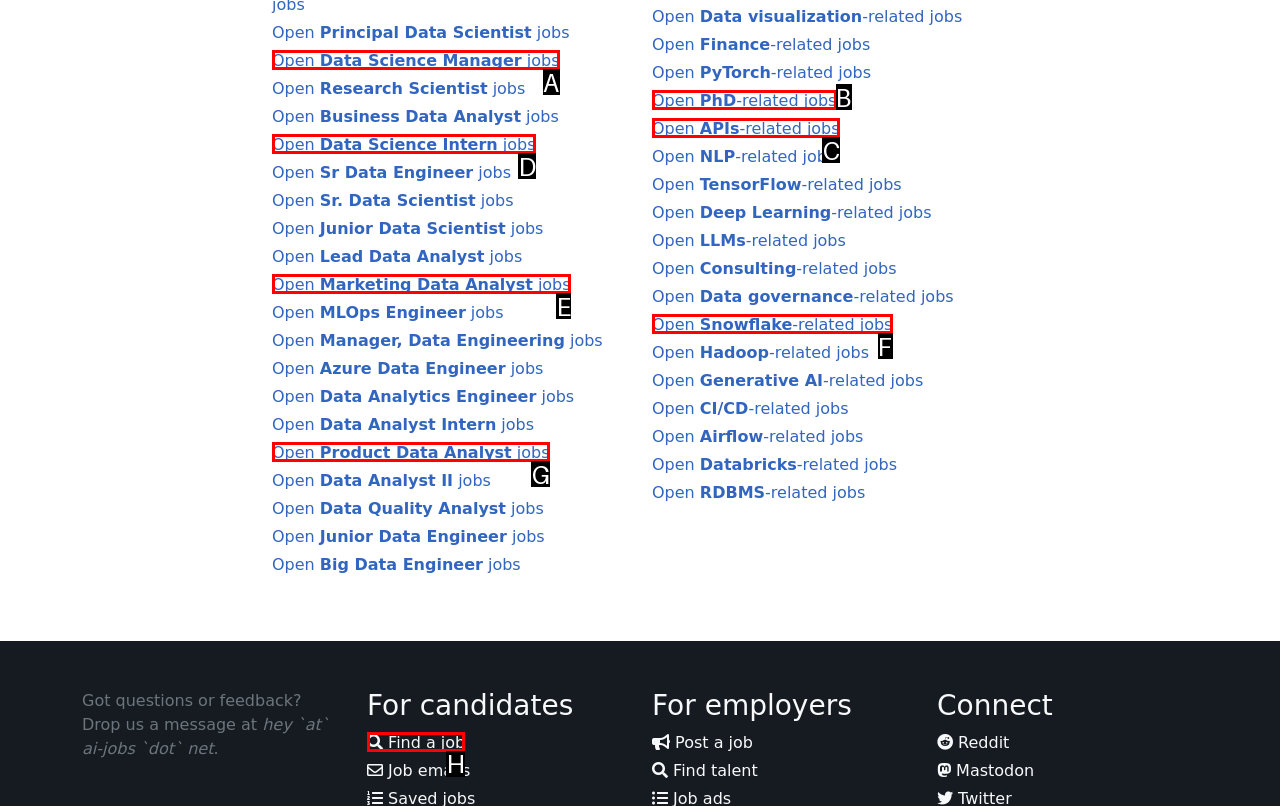Identify which HTML element to click to fulfill the following task: Read the 'Importance of travel for pet owners' section. Provide your response using the letter of the correct choice.

None